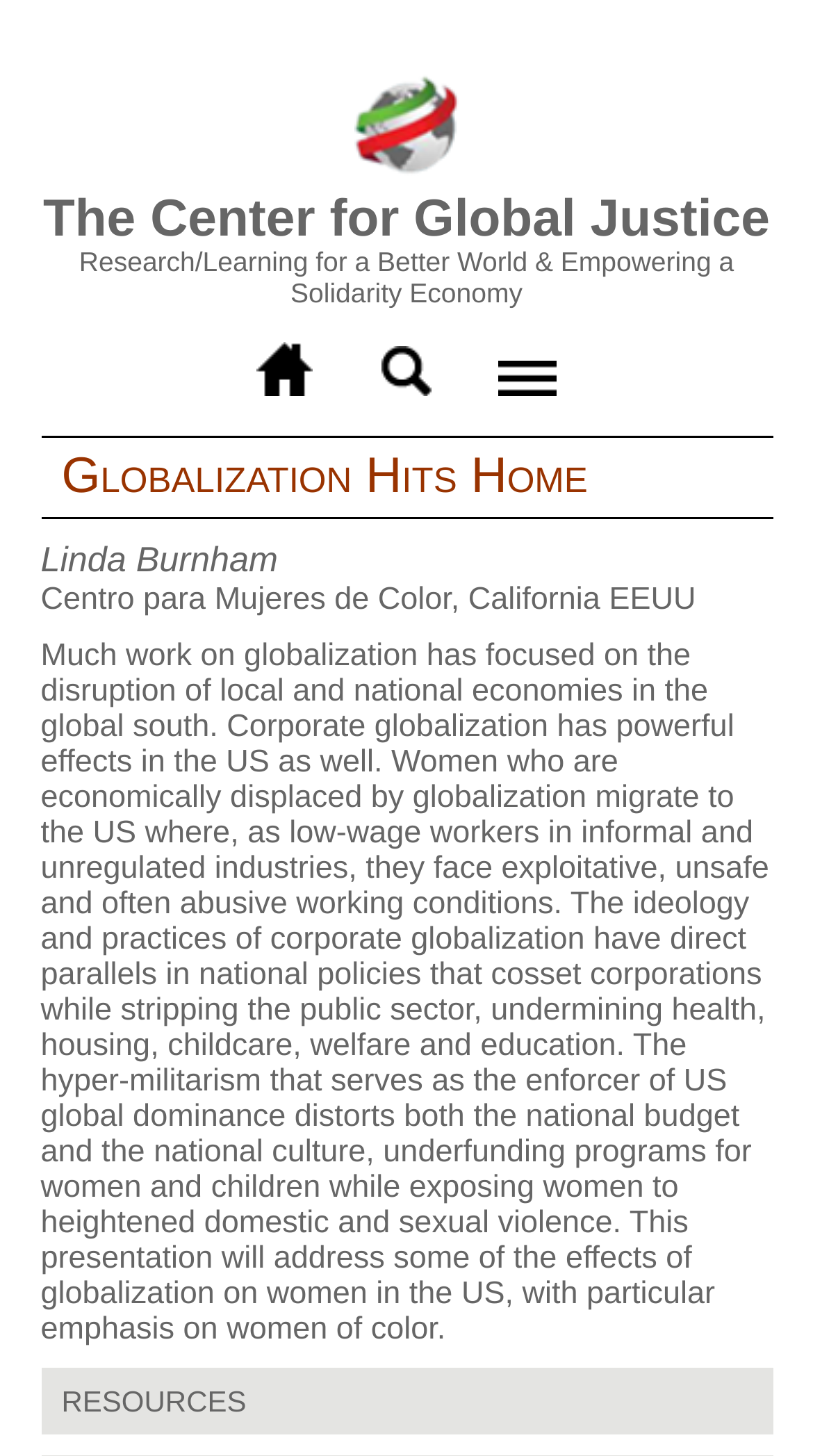Answer the question with a brief word or phrase:
How many links are present in the top navigation bar?

4